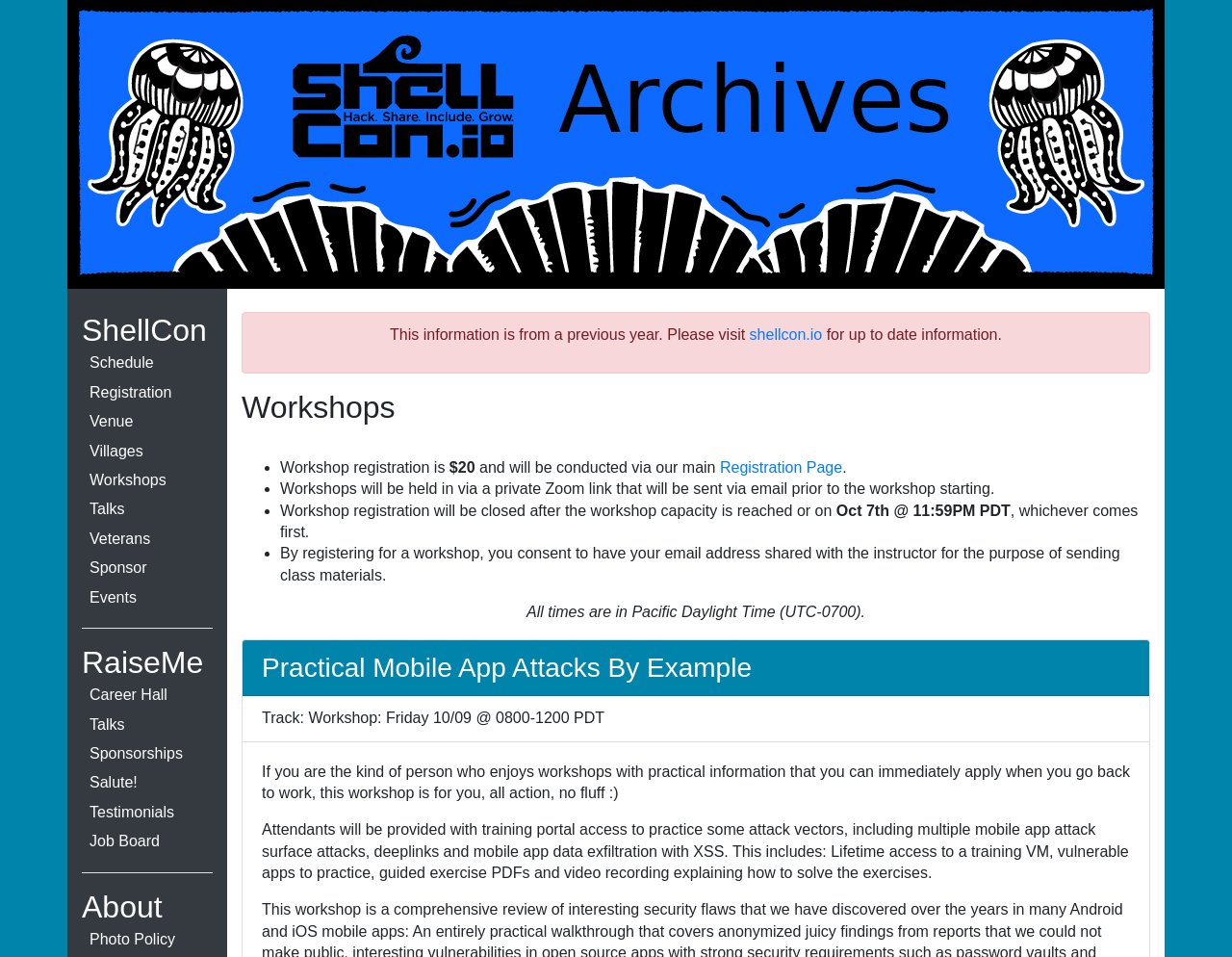What is the name of the conference?
Please answer the question as detailed as possible.

The name of the conference can be found in the link 'ShellCon' at the top of the webpage, which is also the title of the webpage.